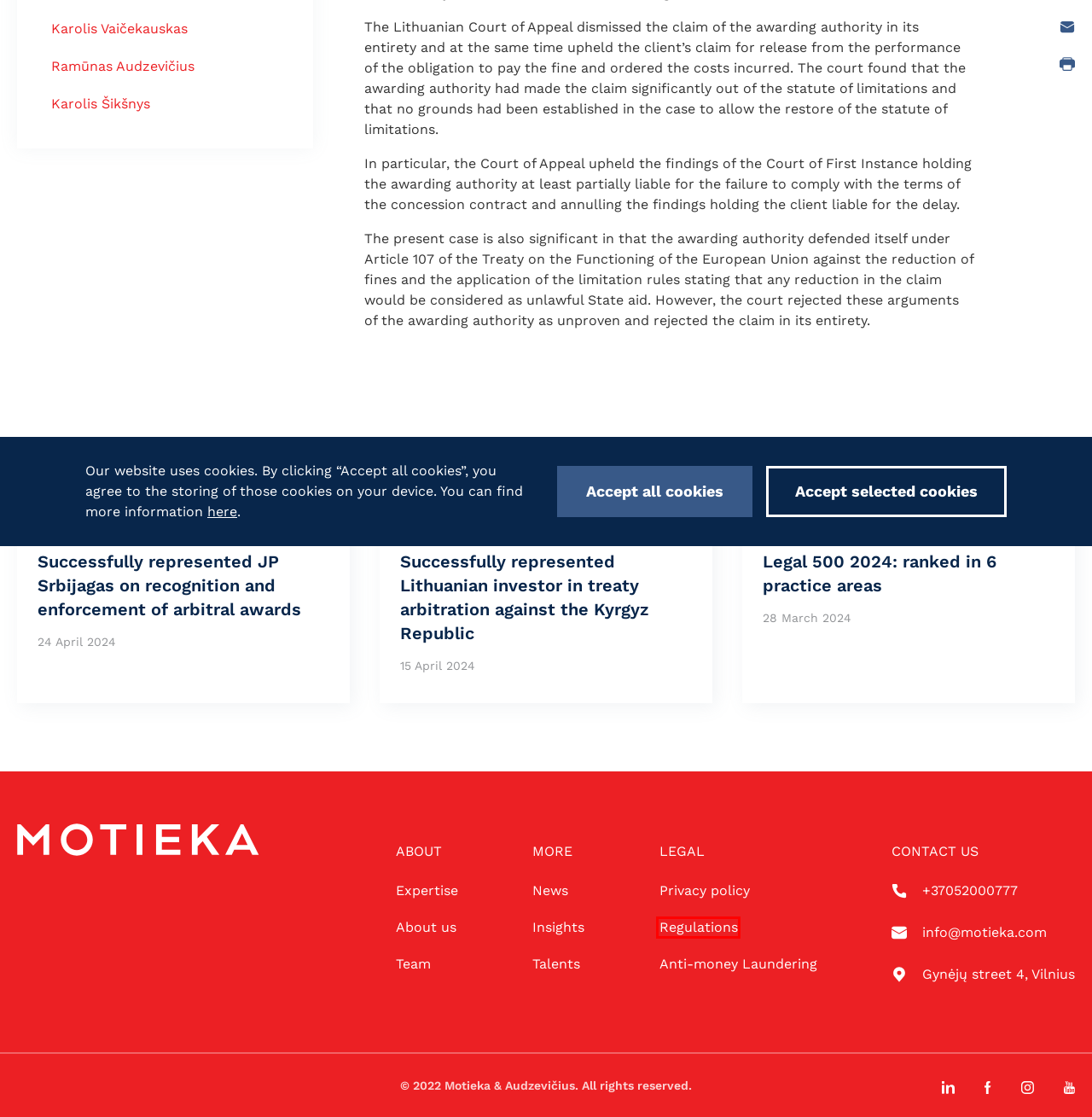You are provided a screenshot of a webpage featuring a red bounding box around a UI element. Choose the webpage description that most accurately represents the new webpage after clicking the element within the red bounding box. Here are the candidates:
A. Business law firm in Lithuania | MOTIEKA Law Firm
B. Karolis Vaičekauskas | Motieka & Audzevicius
C. Anti-money Laundering | MOTIEKA Law Firm
D. Ramūnas Audzevičius | Motieka Law firm
E. Privacy policy | MOTIEKA Law Firm
F. Karolis Šikšnys | Motieka & Audzevicius
G. Regulations | MOTIEKA Law Firm
H. Legal 500 2024: ranked in 6 practice areas

G